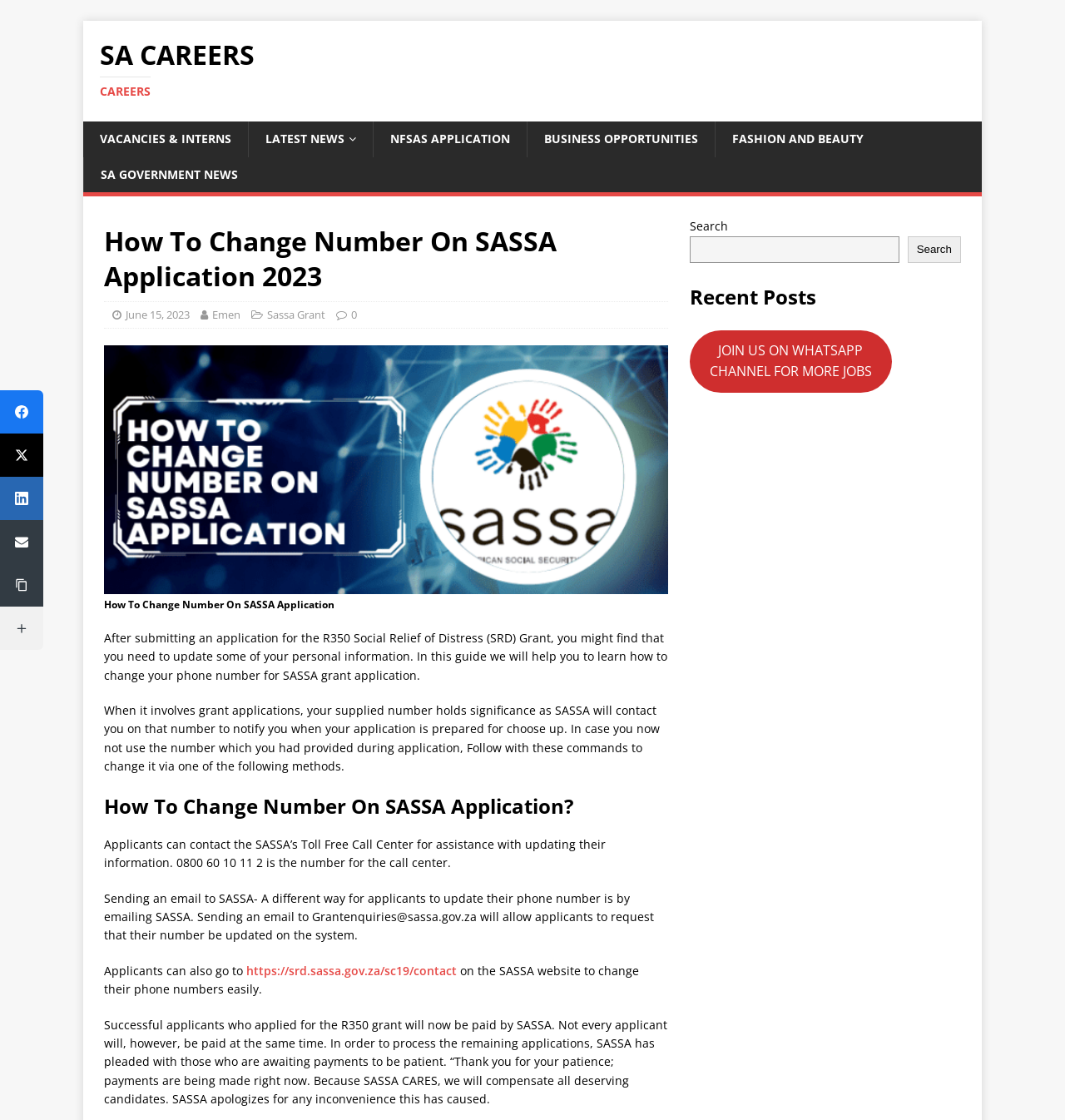Generate the main heading text from the webpage.

How To Change Number On SASSA Application 2023